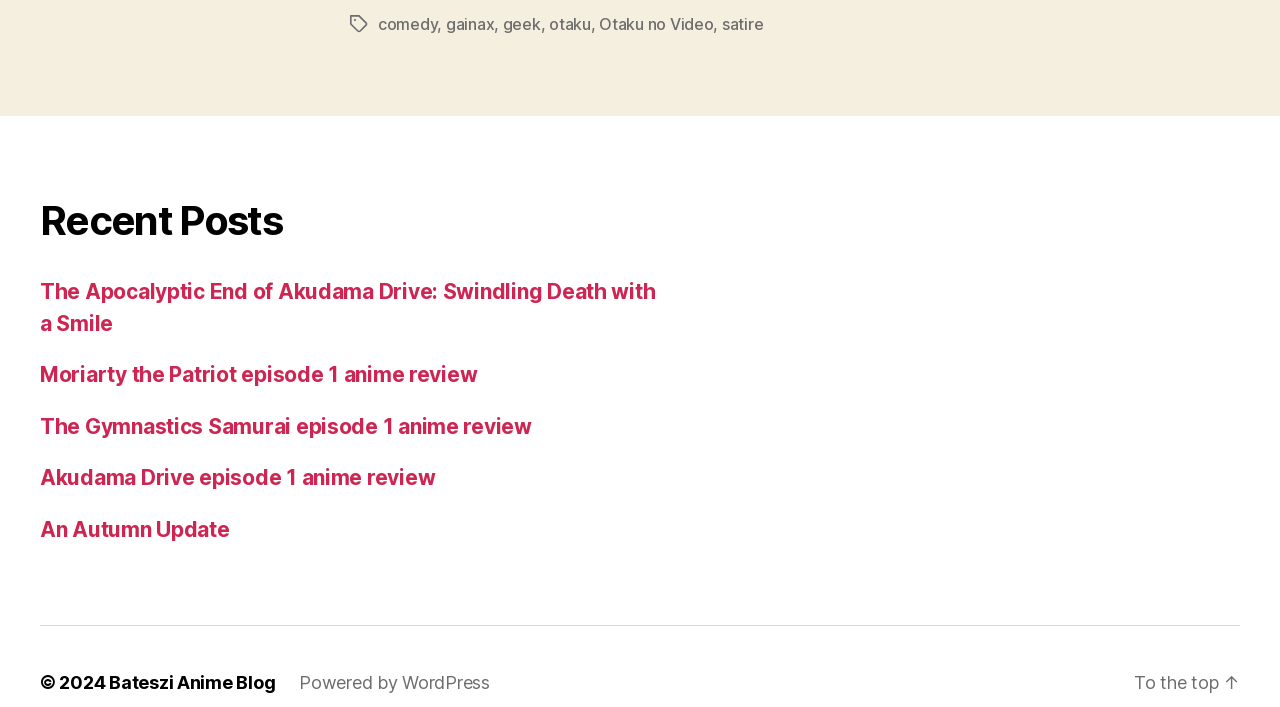Please answer the following question using a single word or phrase: 
What is the copyright year of the website?

2024